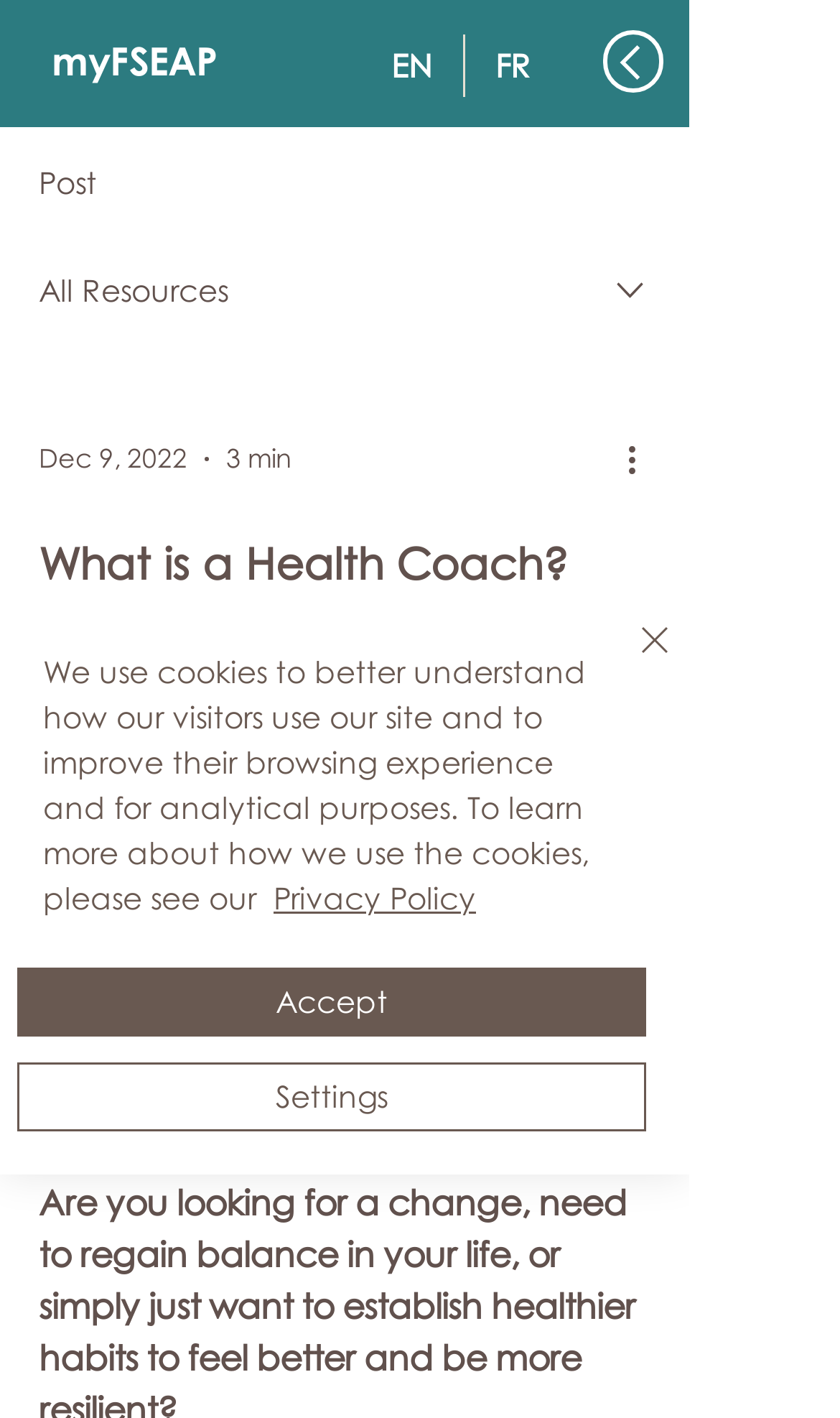Please provide the bounding box coordinates for the element that needs to be clicked to perform the instruction: "Click the 'Back' button". The coordinates must consist of four float numbers between 0 and 1, formatted as [left, top, right, bottom].

[0.718, 0.021, 0.79, 0.065]